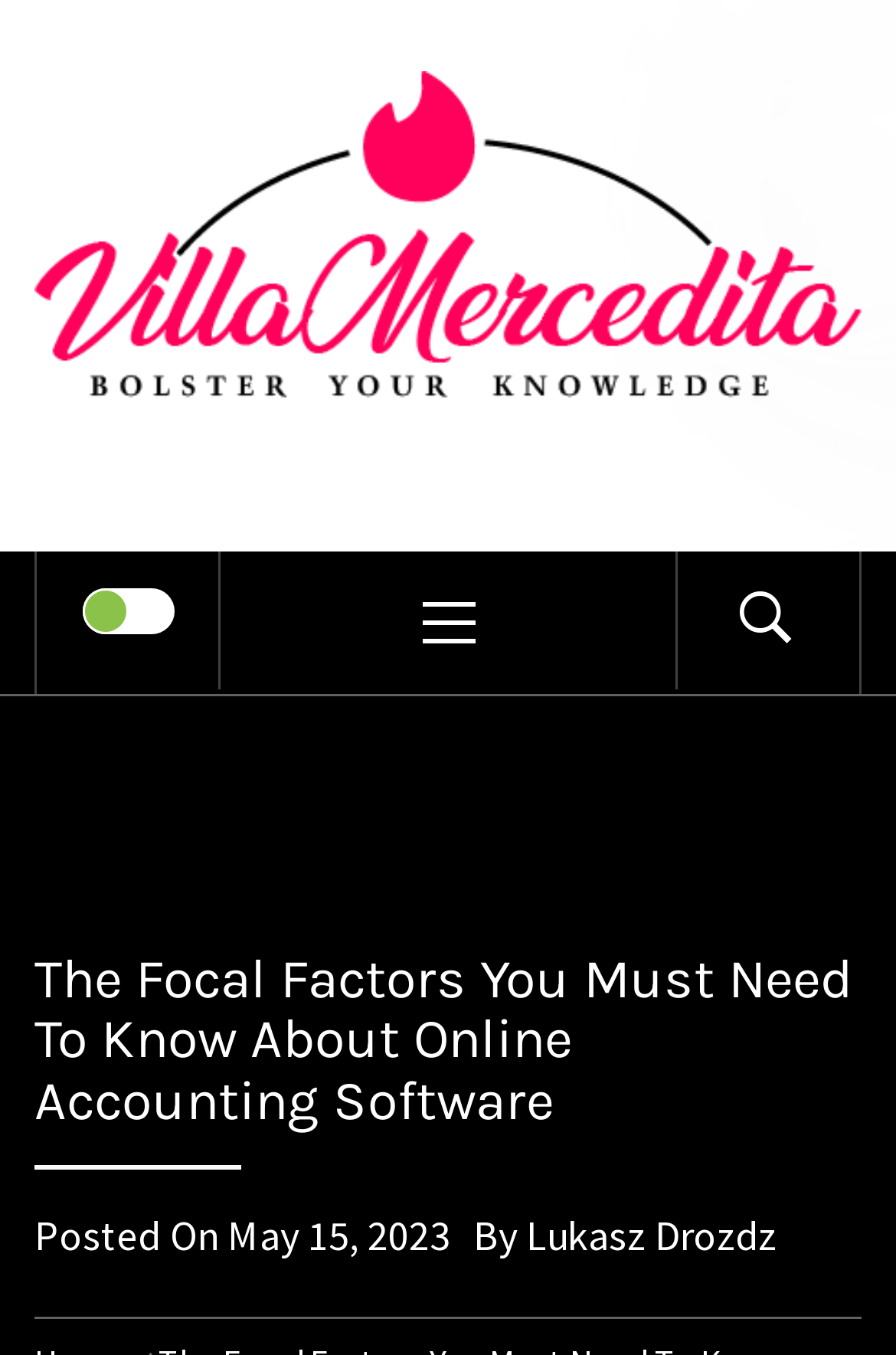Extract the main headline from the webpage and generate its text.

The Focal Factors You Must Need To Know About Online Accounting Software